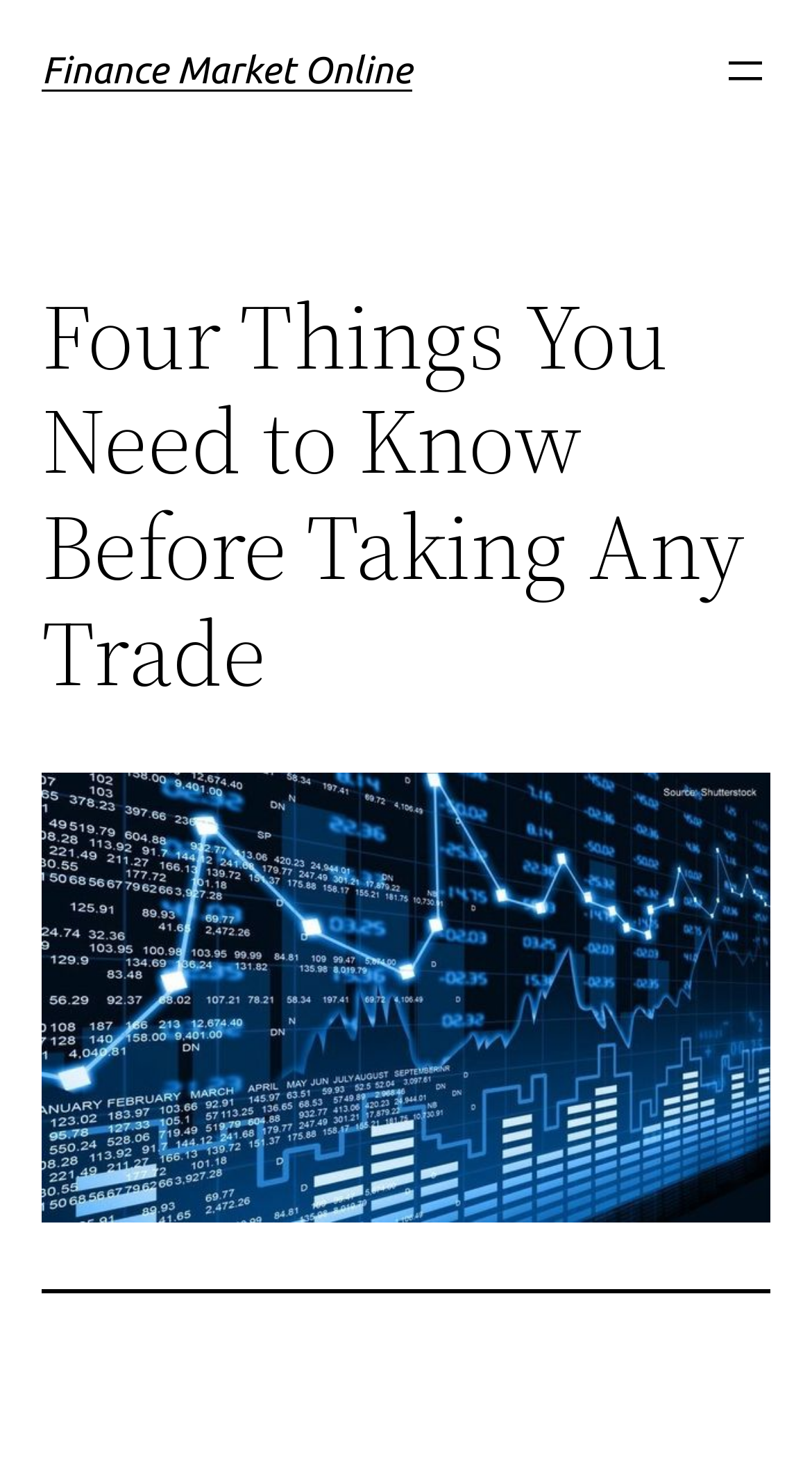Is there a separator on the webpage?
Use the image to give a comprehensive and detailed response to the question.

There is a separator element on the webpage, which is located below the image and has an orientation of horizontal, indicating that it is used to separate different sections of the webpage.